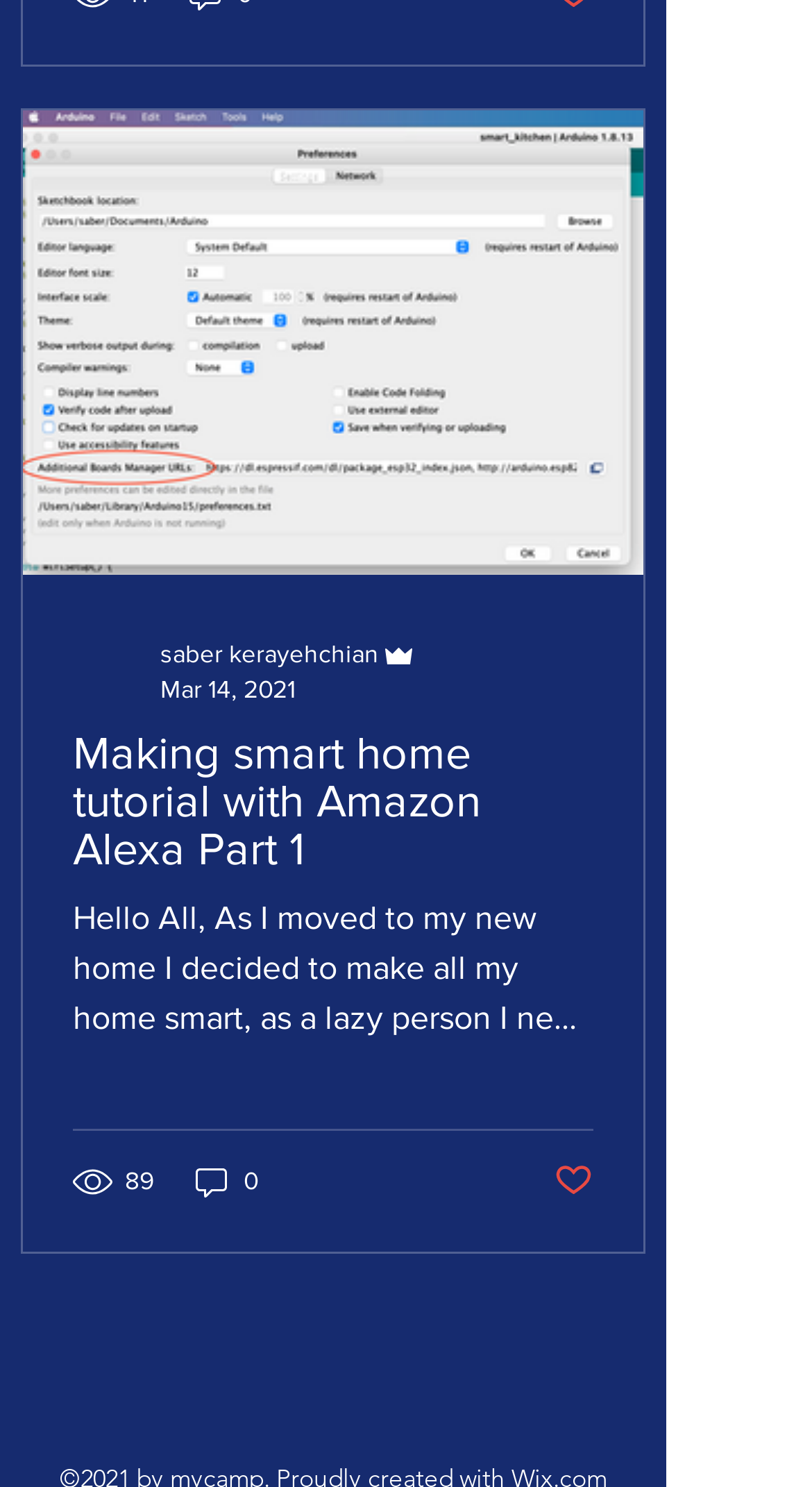Identify the bounding box coordinates of the area you need to click to perform the following instruction: "Share on Twitter".

[0.385, 0.922, 0.436, 0.95]